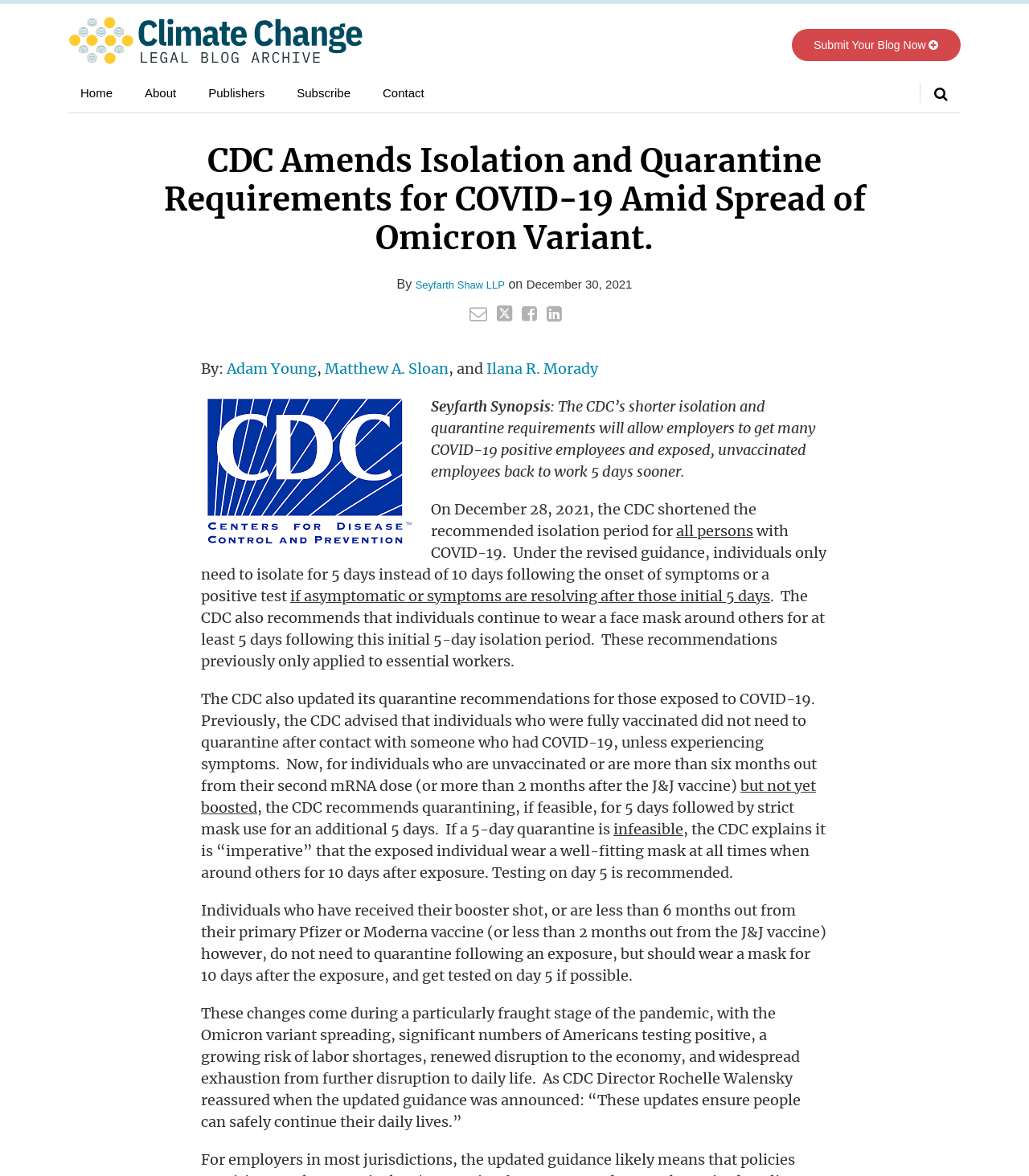Who is the CDC Director mentioned in the article?
Examine the webpage screenshot and provide an in-depth answer to the question.

I found this information by reading the quote '“These updates ensure people can safely continue their daily lives.”' which is attributed to CDC Director Rochelle Walensky.